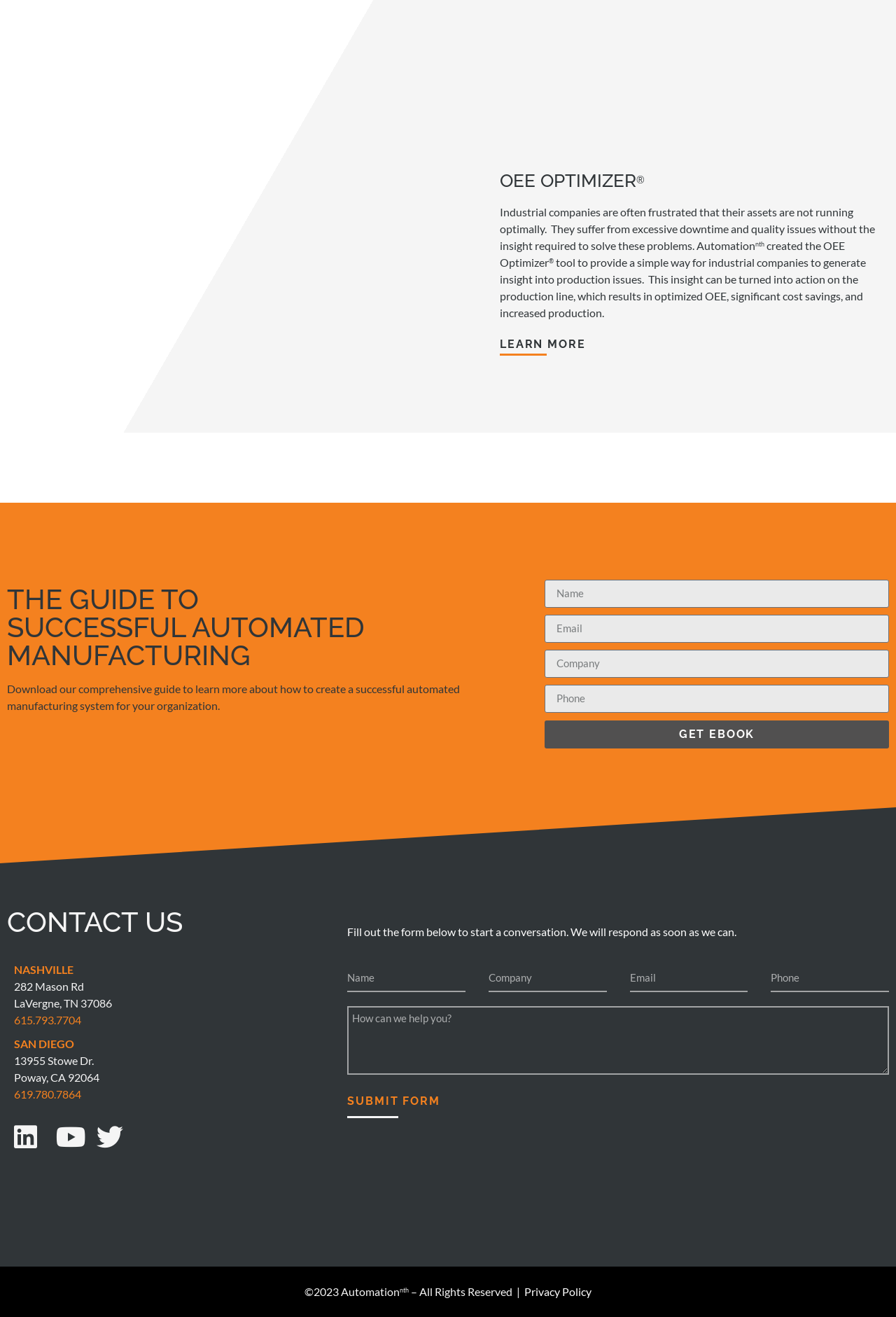Could you indicate the bounding box coordinates of the region to click in order to complete this instruction: "Click the 'LEARN MORE' link".

[0.558, 0.257, 0.654, 0.27]